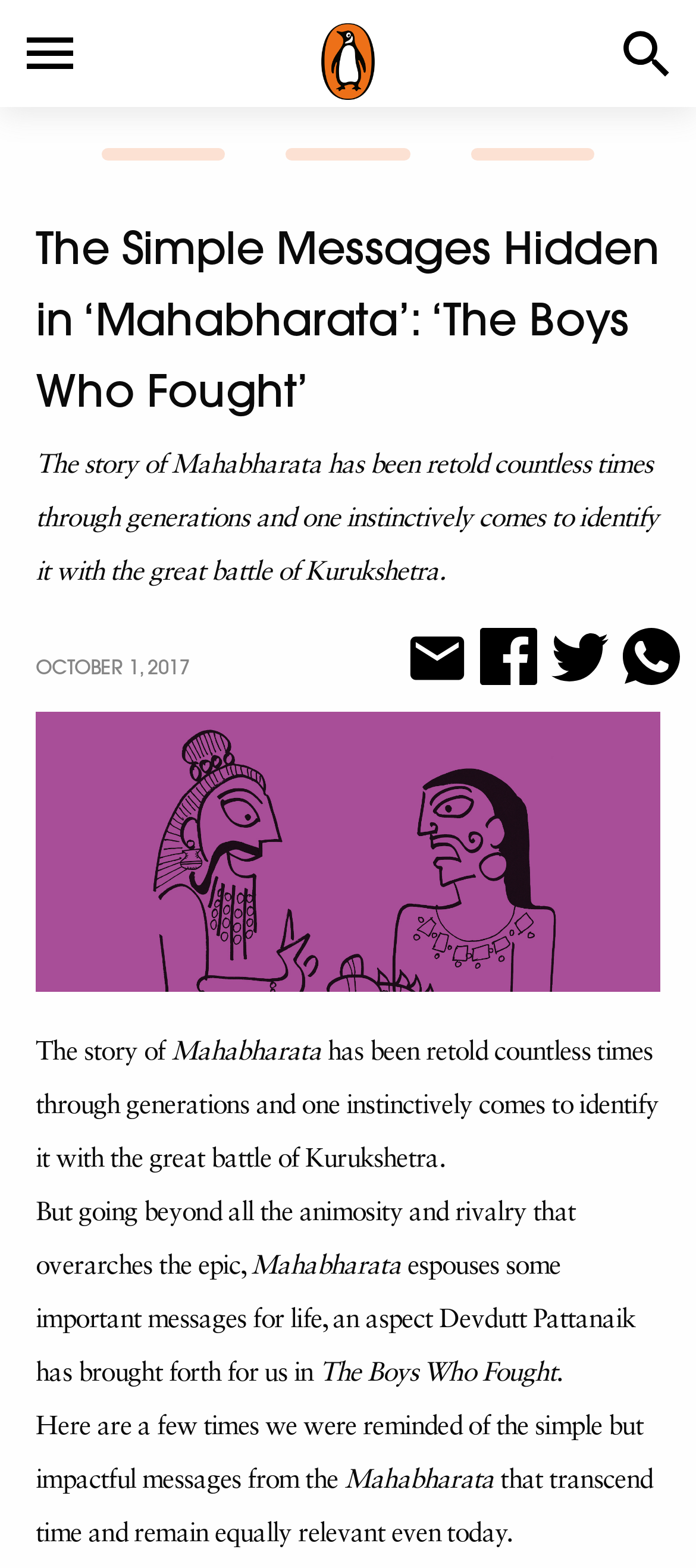Predict the bounding box of the UI element that fits this description: "title="WhatsApp"".

[0.885, 0.4, 0.987, 0.443]